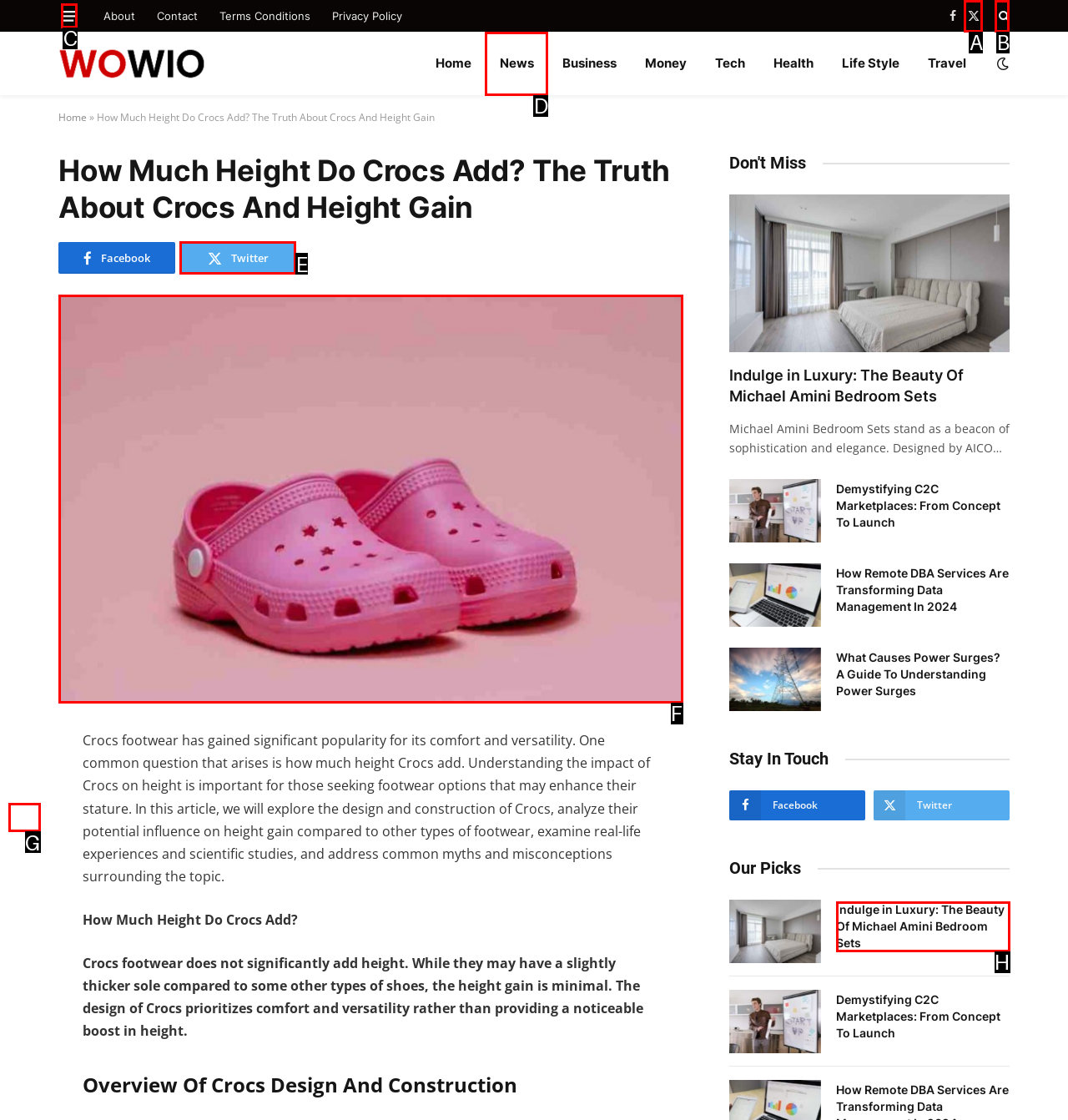For the instruction: Follow on Twitter, which HTML element should be clicked?
Respond with the letter of the appropriate option from the choices given.

E